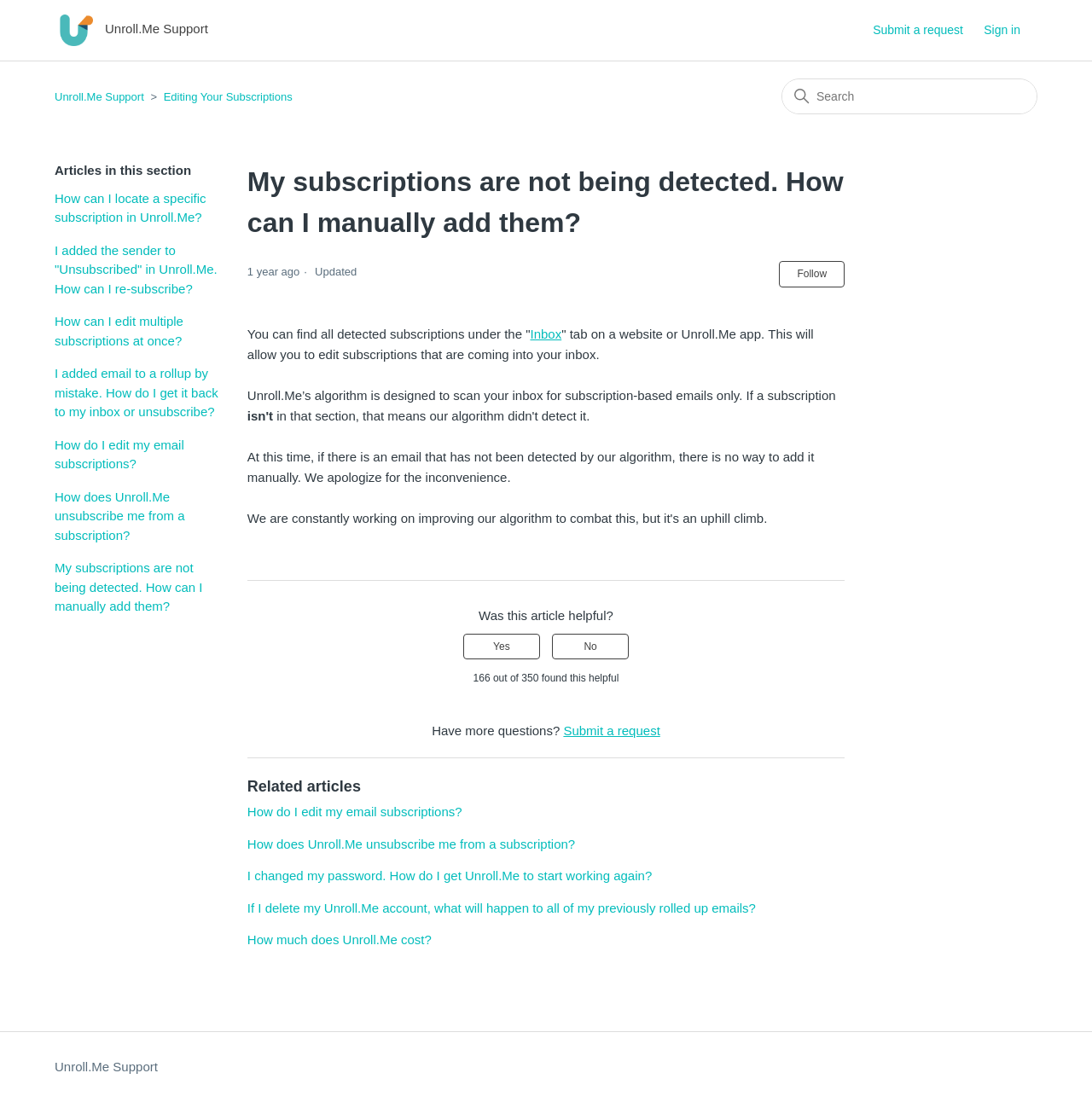How many people found this article helpful?
Look at the image and respond to the question as thoroughly as possible.

I looked at the text below the 'Was this article helpful?' question, which says '166 out of 350 found this helpful'.